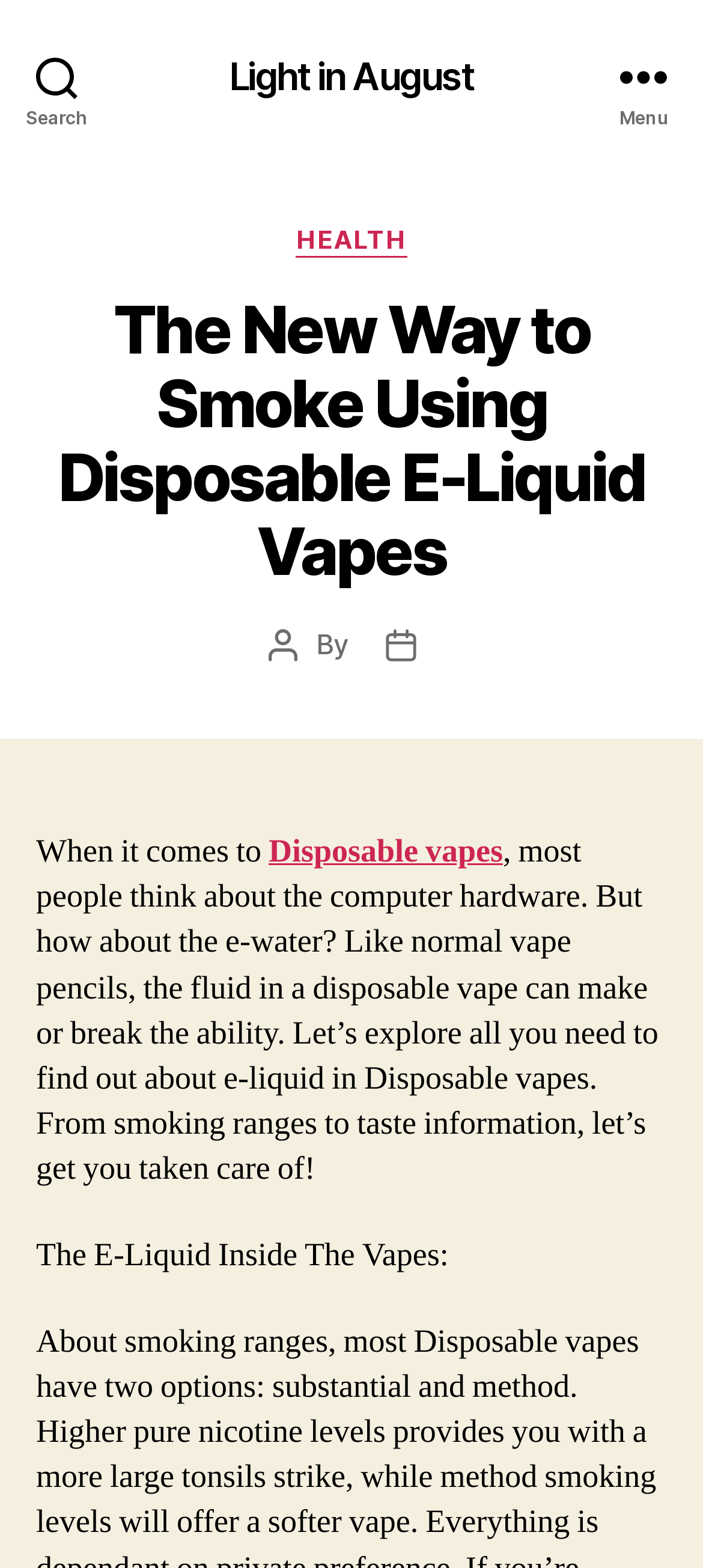Create a detailed narrative describing the layout and content of the webpage.

The webpage is about disposable e-liquid vapes, specifically discussing the importance of e-liquid in these devices. At the top left, there is a search button, and next to it, a link to "Light in August". On the top right, there is a menu button. 

When the menu button is expanded, a header section appears, containing a "Categories" label, a link to "HEALTH", and a heading that repeats the title of the webpage. Below this, there is a section with text about the post author and date.

The main content of the webpage starts with a figure, followed by a paragraph of text that introduces the topic of disposable vapes and their e-liquid. This paragraph contains a link to "Disposable vapes". The text continues, discussing the importance of e-liquid in disposable vapes, covering aspects such as smoking ranges and flavor information. 

A subheading "The E-Liquid Inside The Vapes" is located below this text, indicating the start of a new section.